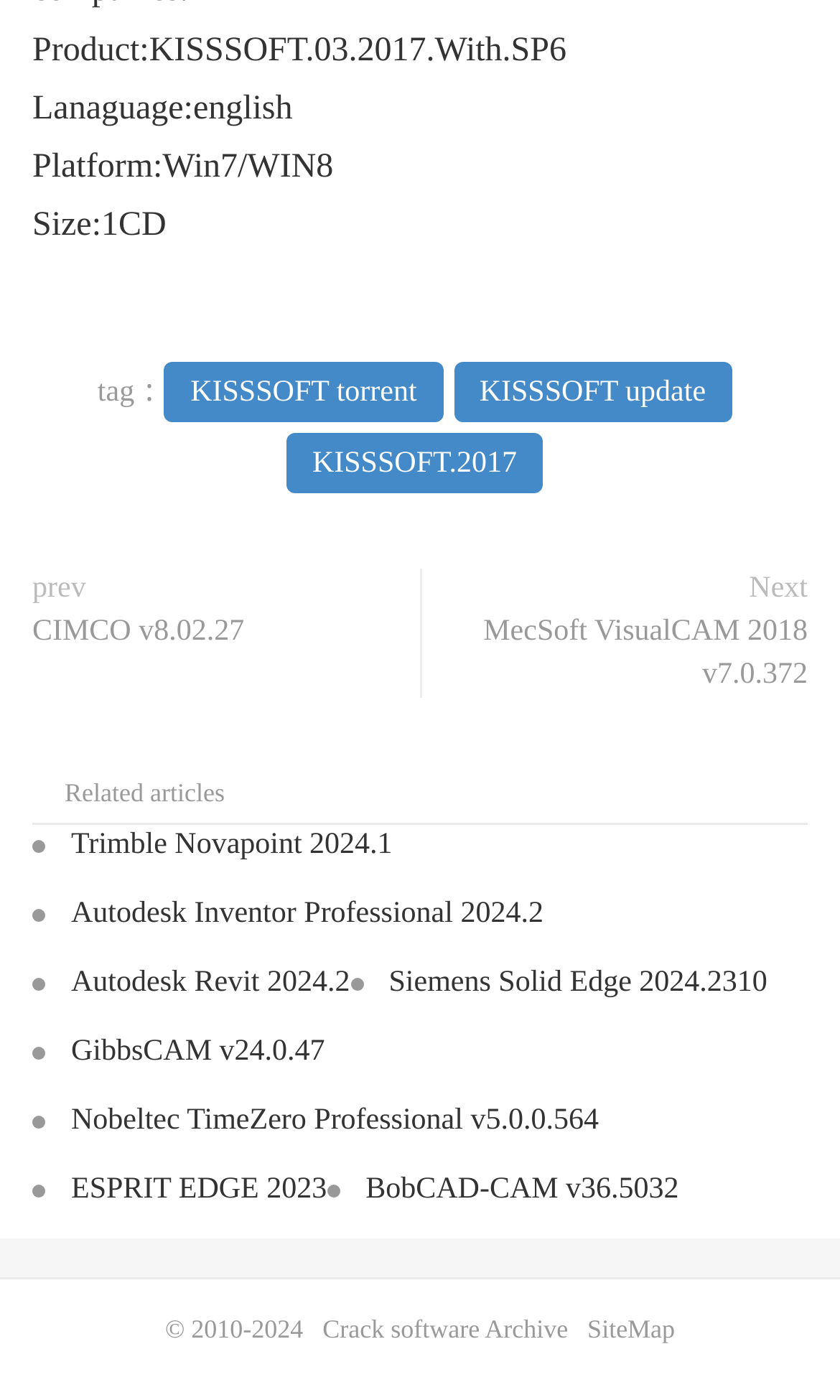How many links are there in the webpage?
Look at the image and respond with a one-word or short phrase answer.

12